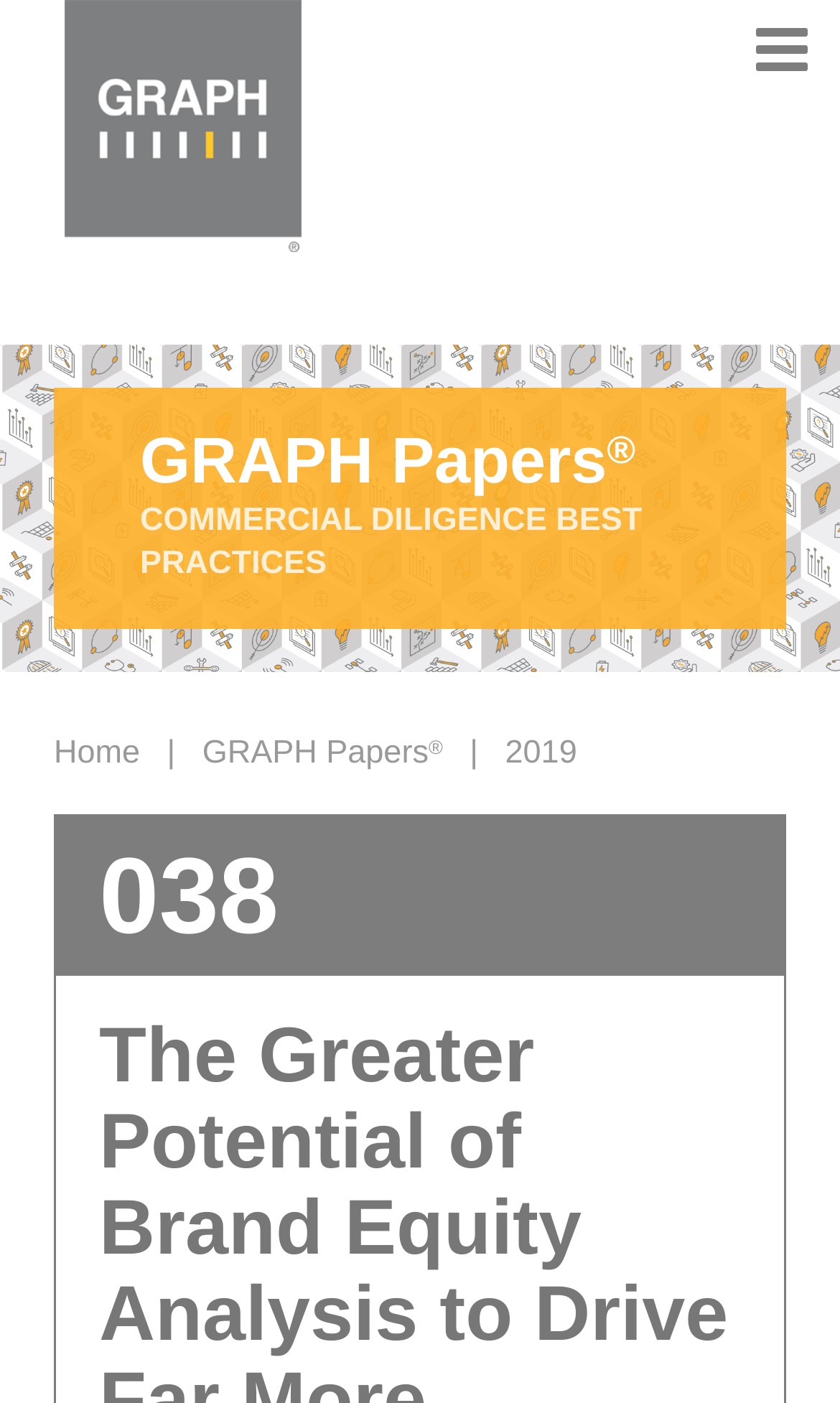Please respond to the question using a single word or phrase:
What is the year mentioned on the page?

2019